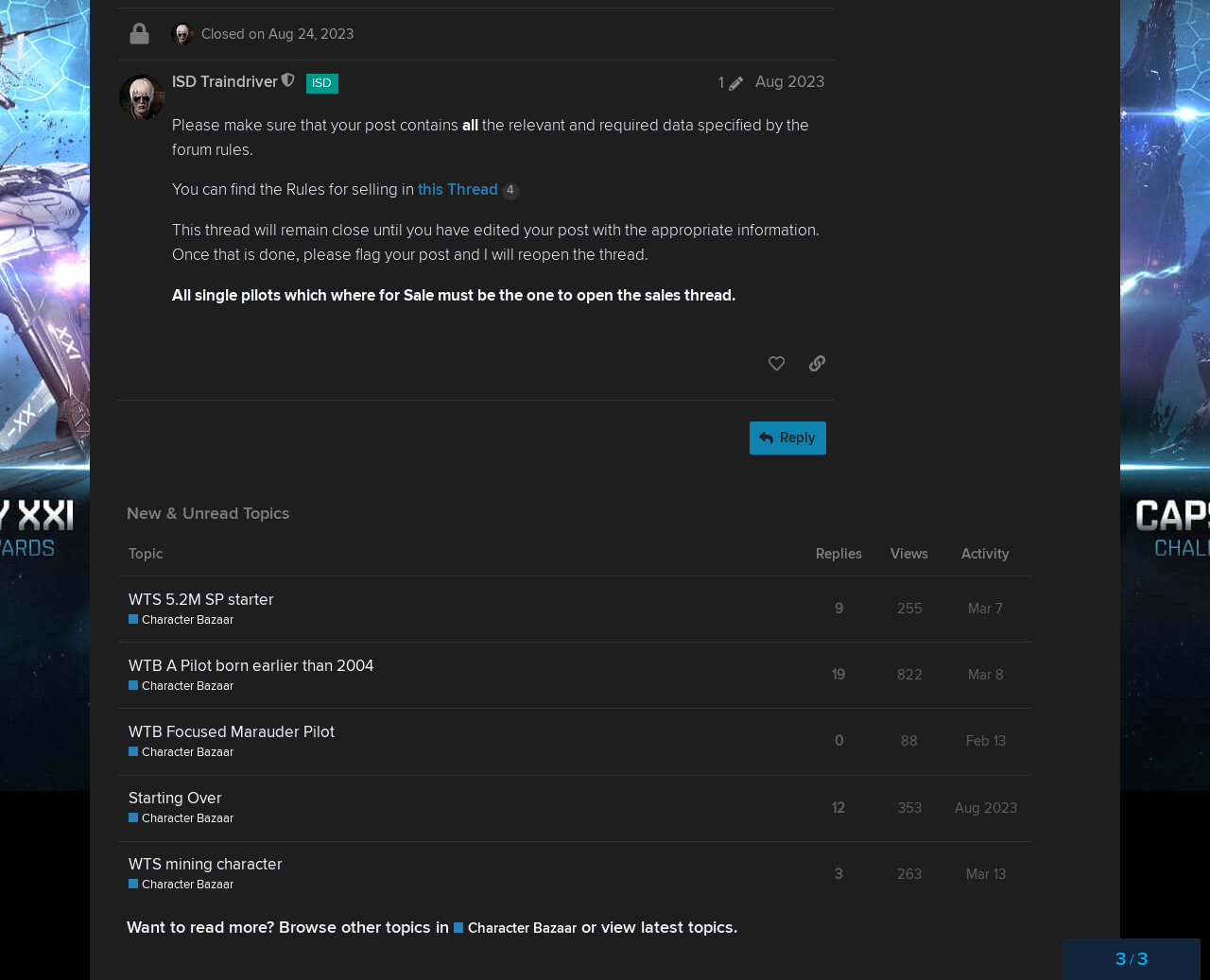Predict the bounding box coordinates for the UI element described as: "WTS mining character". The coordinates should be four float numbers between 0 and 1, presented as [left, top, right, bottom].

[0.106, 0.477, 0.234, 0.522]